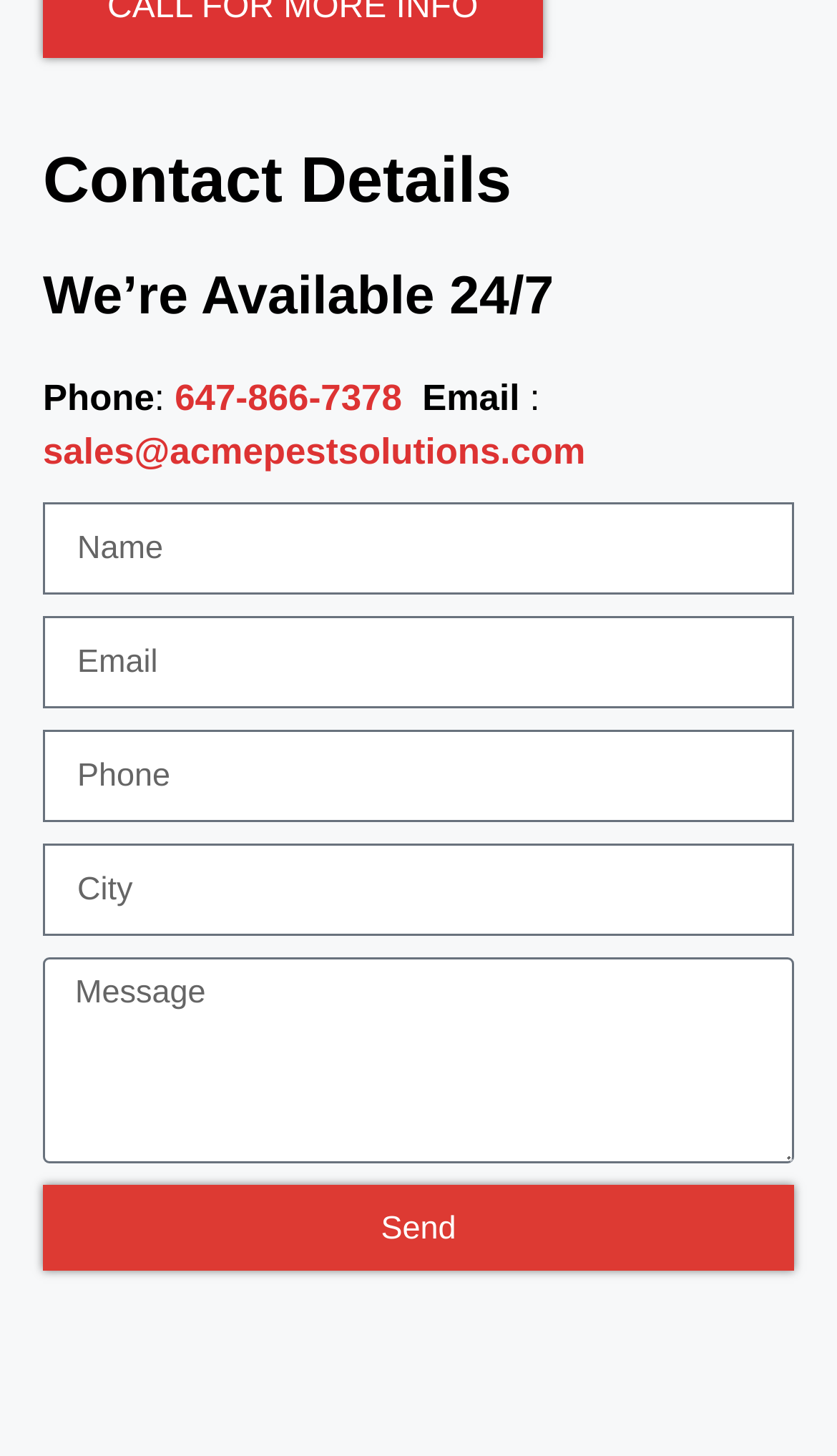Provide your answer to the question using just one word or phrase: How many text boxes are there to fill out?

5